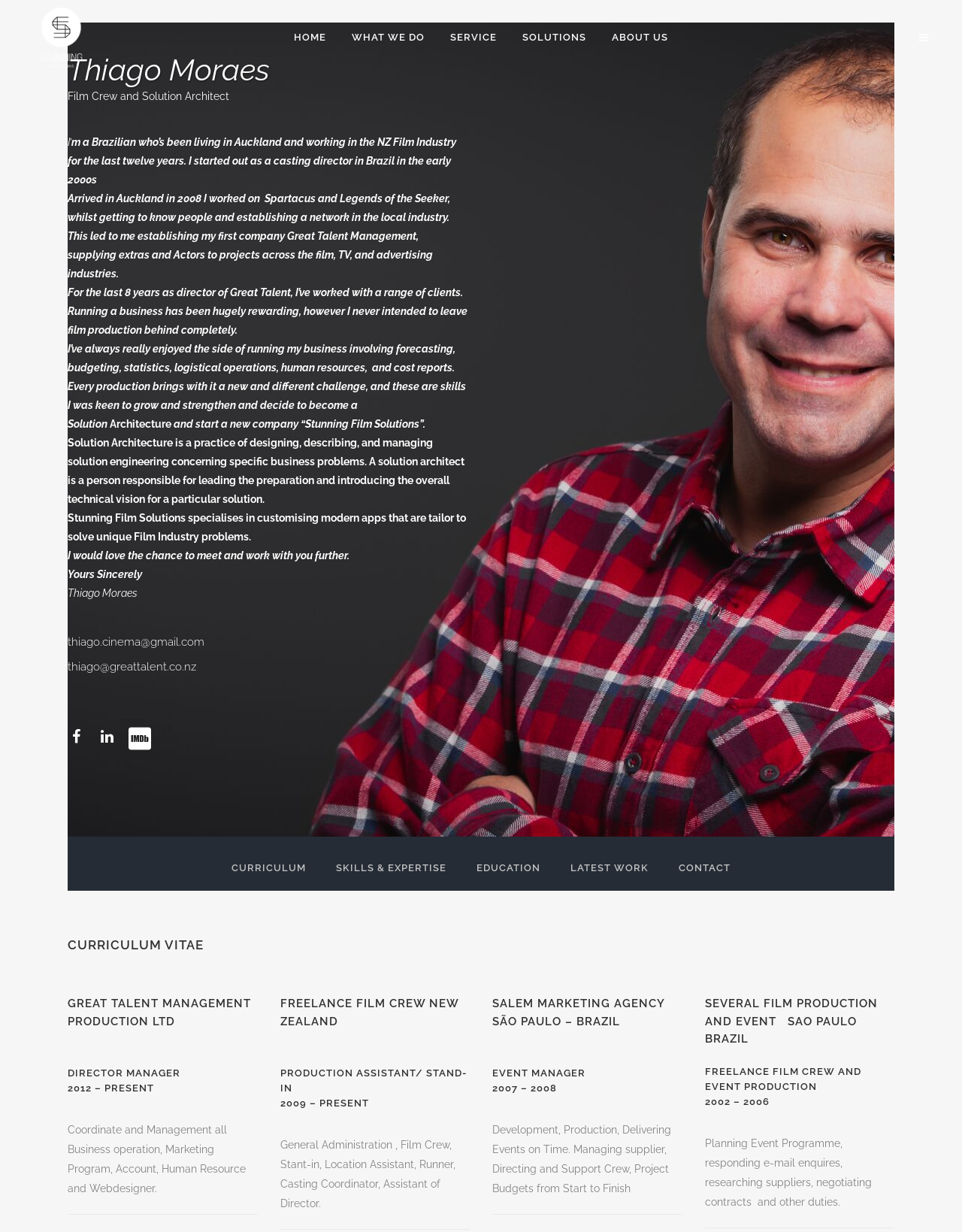Determine the bounding box coordinates of the clickable region to execute the instruction: "Click CONTACT". The coordinates should be four float numbers between 0 and 1, denoted as [left, top, right, bottom].

[0.69, 0.679, 0.775, 0.723]